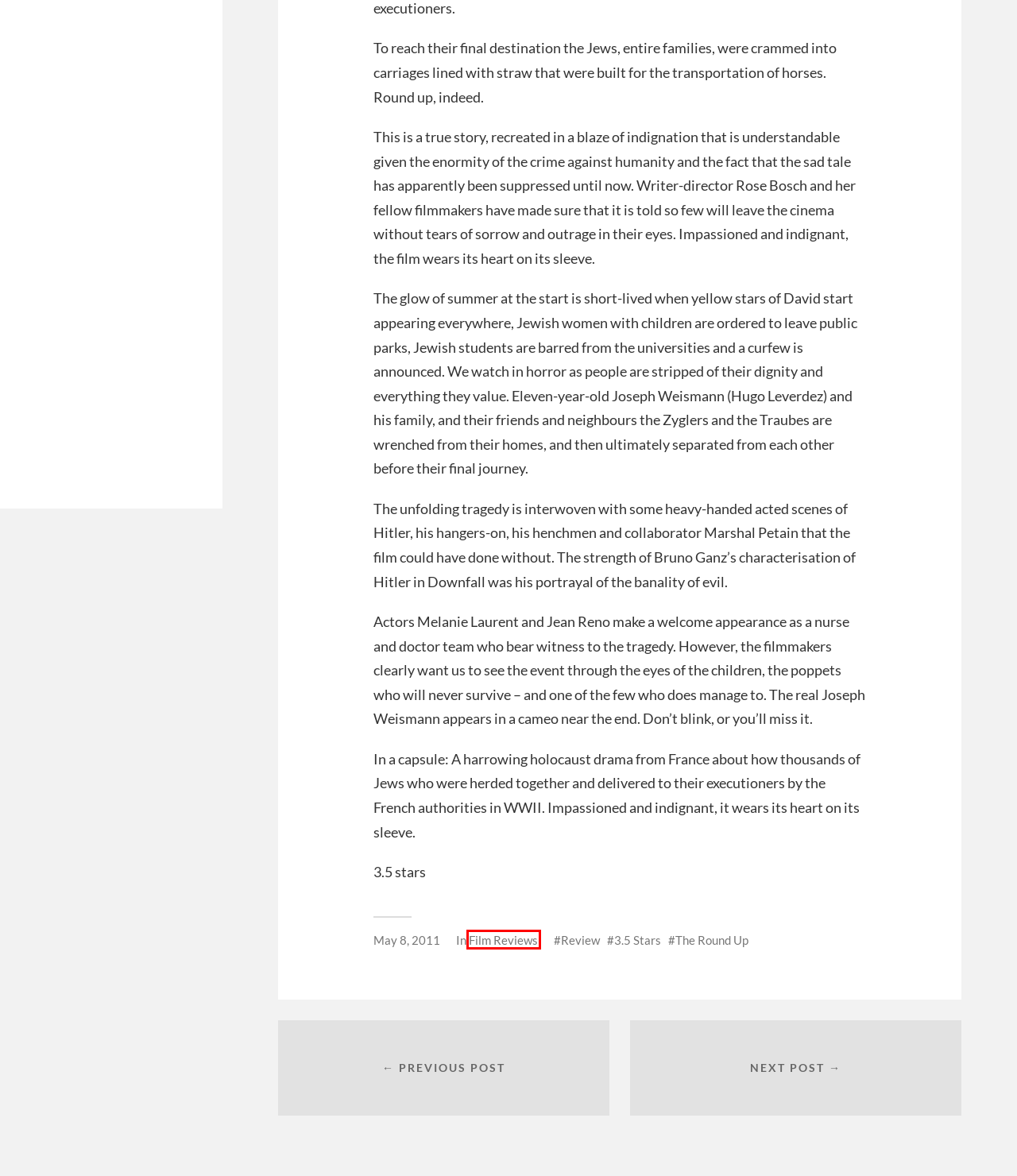Review the webpage screenshot and focus on the UI element within the red bounding box. Select the best-matching webpage description for the new webpage that follows after clicking the highlighted element. Here are the candidates:
A. Anders Norén
B. Mad Bastards - Jane Freebury, writer -
C. The Round Up Archives - Jane Freebury, writer
D. Blog Tool, Publishing Platform, and CMS – WordPress.org
E. 3.5 Stars Archives - Jane Freebury, writer
F. Incendies - Jane Freebury, writer -
G. Review Archives - Jane Freebury, writer
H. Film Reviews Archives - Jane Freebury, writer

H